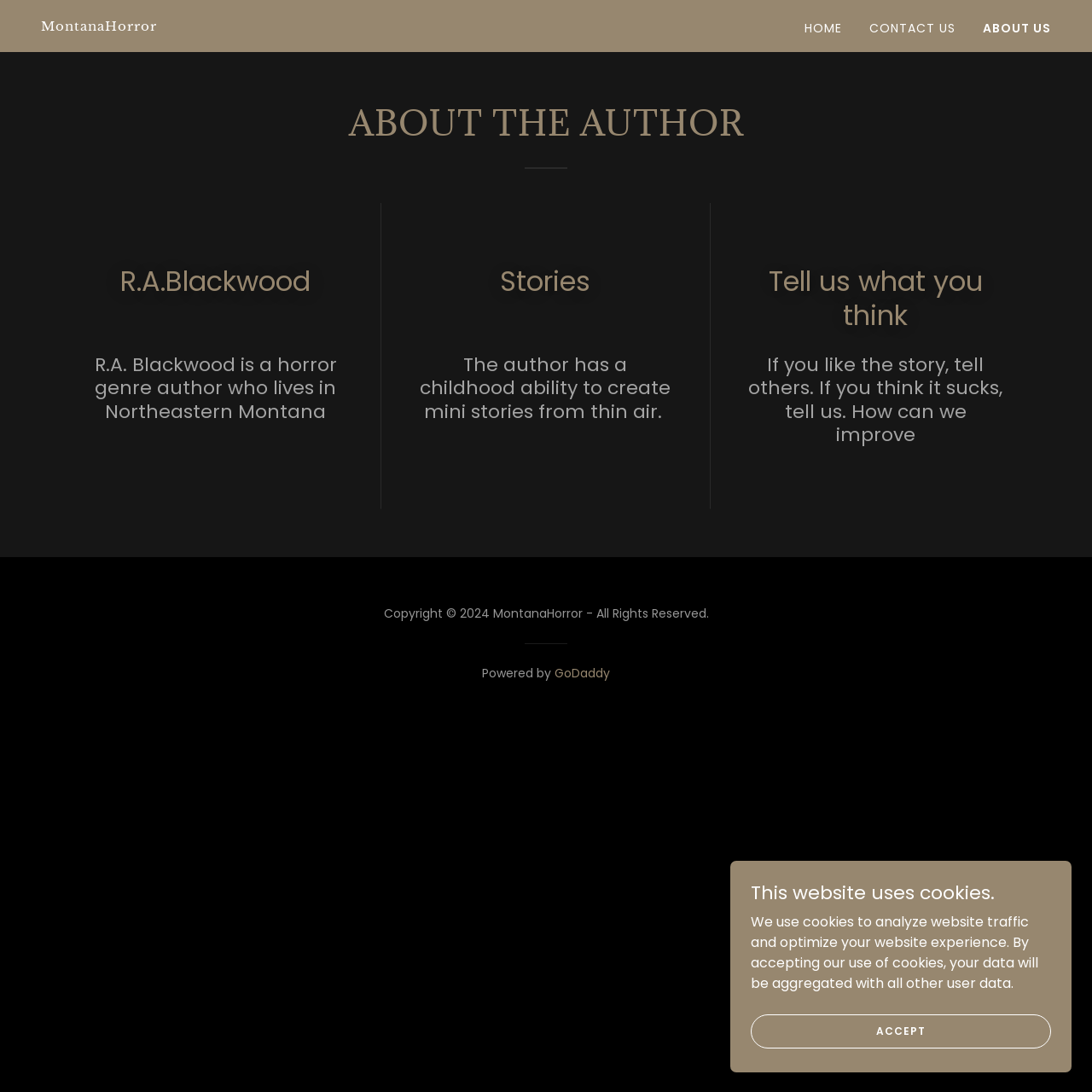Extract the bounding box coordinates for the described element: "Home". The coordinates should be represented as four float numbers between 0 and 1: [left, top, right, bottom].

[0.732, 0.012, 0.776, 0.04]